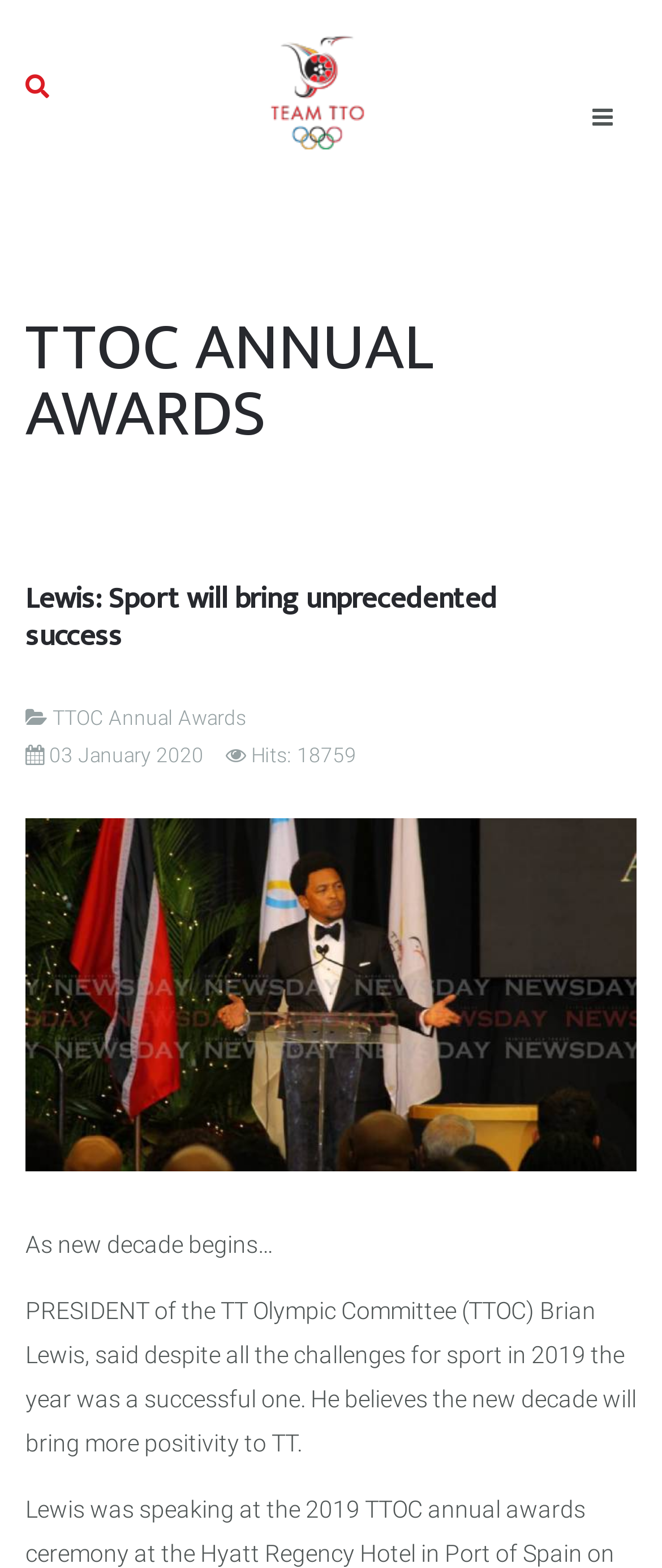What is the category of the TTOC Annual Awards?
Based on the image content, provide your answer in one word or a short phrase.

TTOC Annual Awards